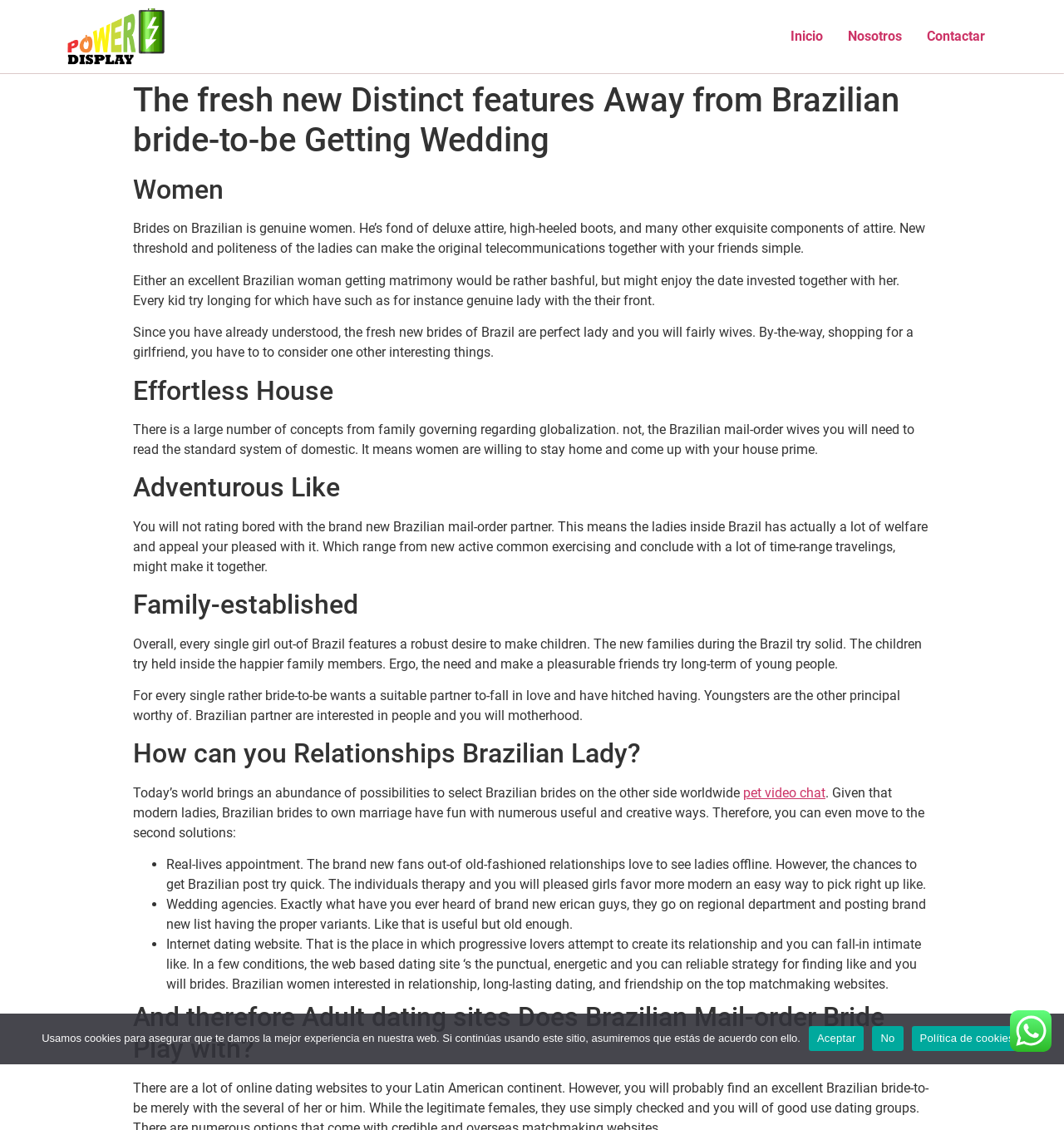What is the importance of family in Brazilian culture?
Use the information from the screenshot to give a comprehensive response to the question.

Based on the webpage, every single girl from Brazil has a strong desire to make children, and the families in Brazil are solid. This information is provided under the heading 'Family-established'.